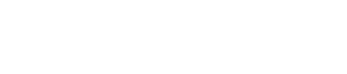What is the connection between the image and social media?
Based on the image, respond with a single word or phrase.

Dental marketing strategies